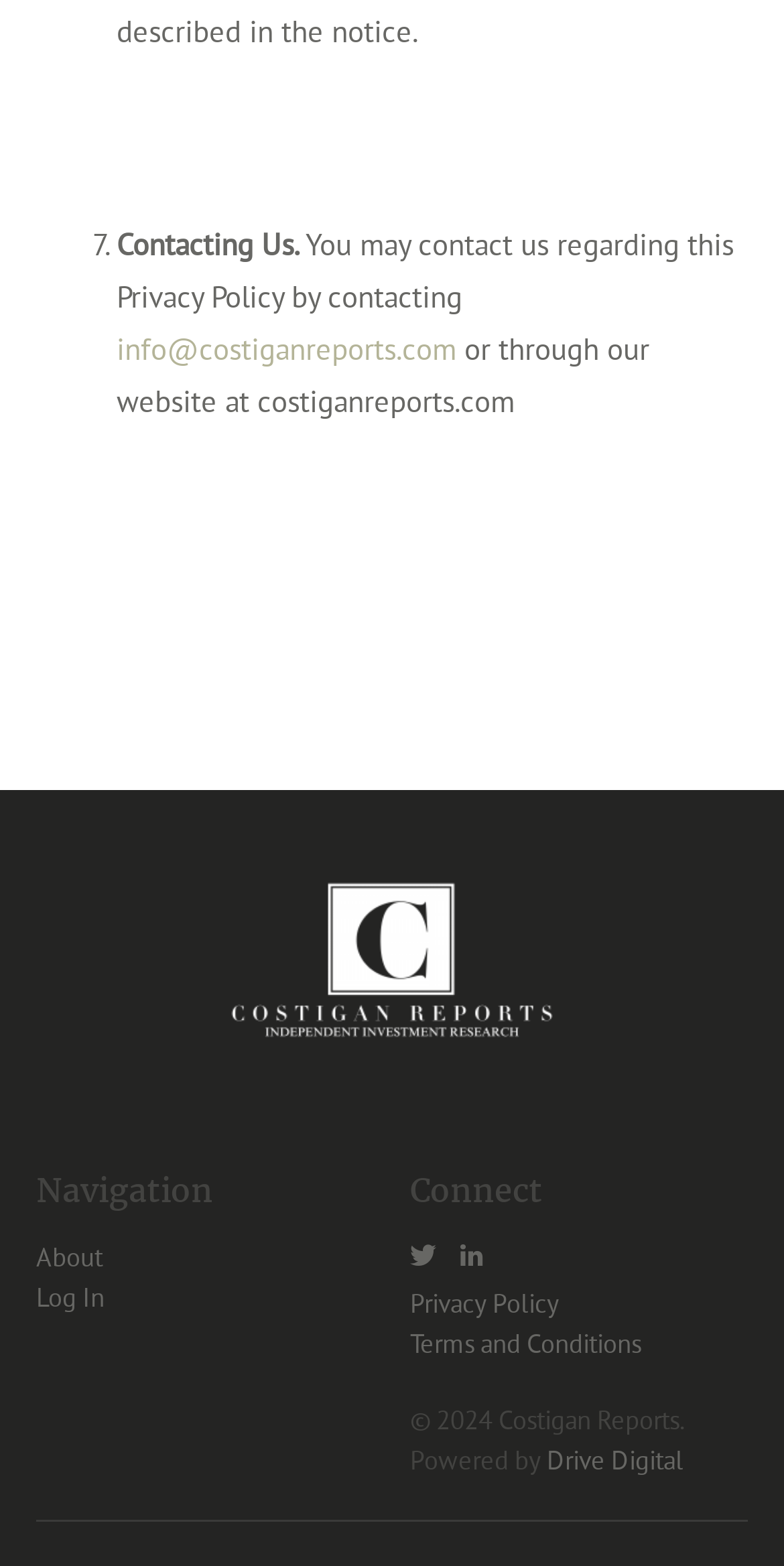Bounding box coordinates are specified in the format (top-left x, top-left y, bottom-right x, bottom-right y). All values are floating point numbers bounded between 0 and 1. Please provide the bounding box coordinate of the region this sentence describes: Terms and Conditions

[0.523, 0.847, 0.818, 0.872]